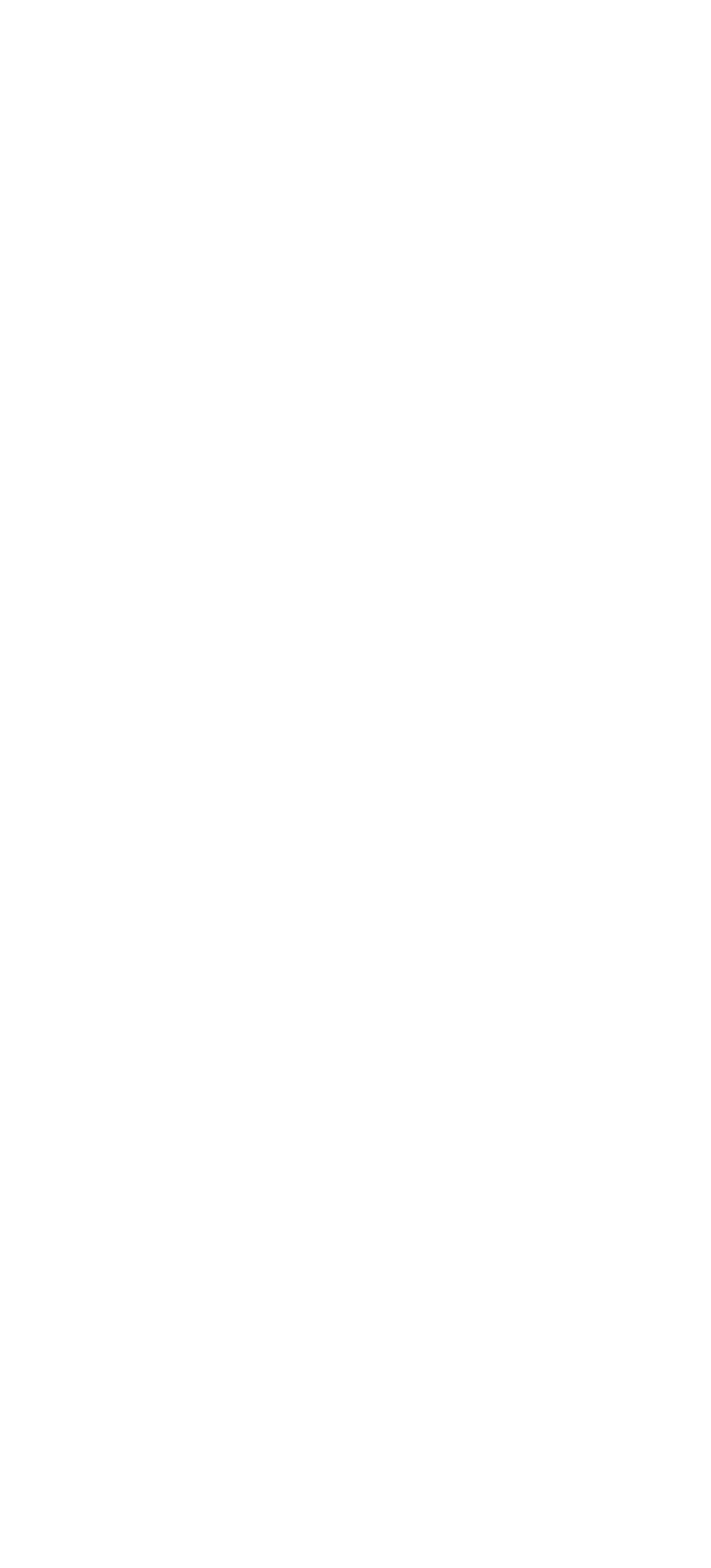What are the job categories listed on the webpage?
Provide a thorough and detailed answer to the question.

The job categories are obtained from the link elements 'Design', 'Engineering', 'Finance', etc. which are located at the bottom of the webpage. There are a total of 9 job categories listed.